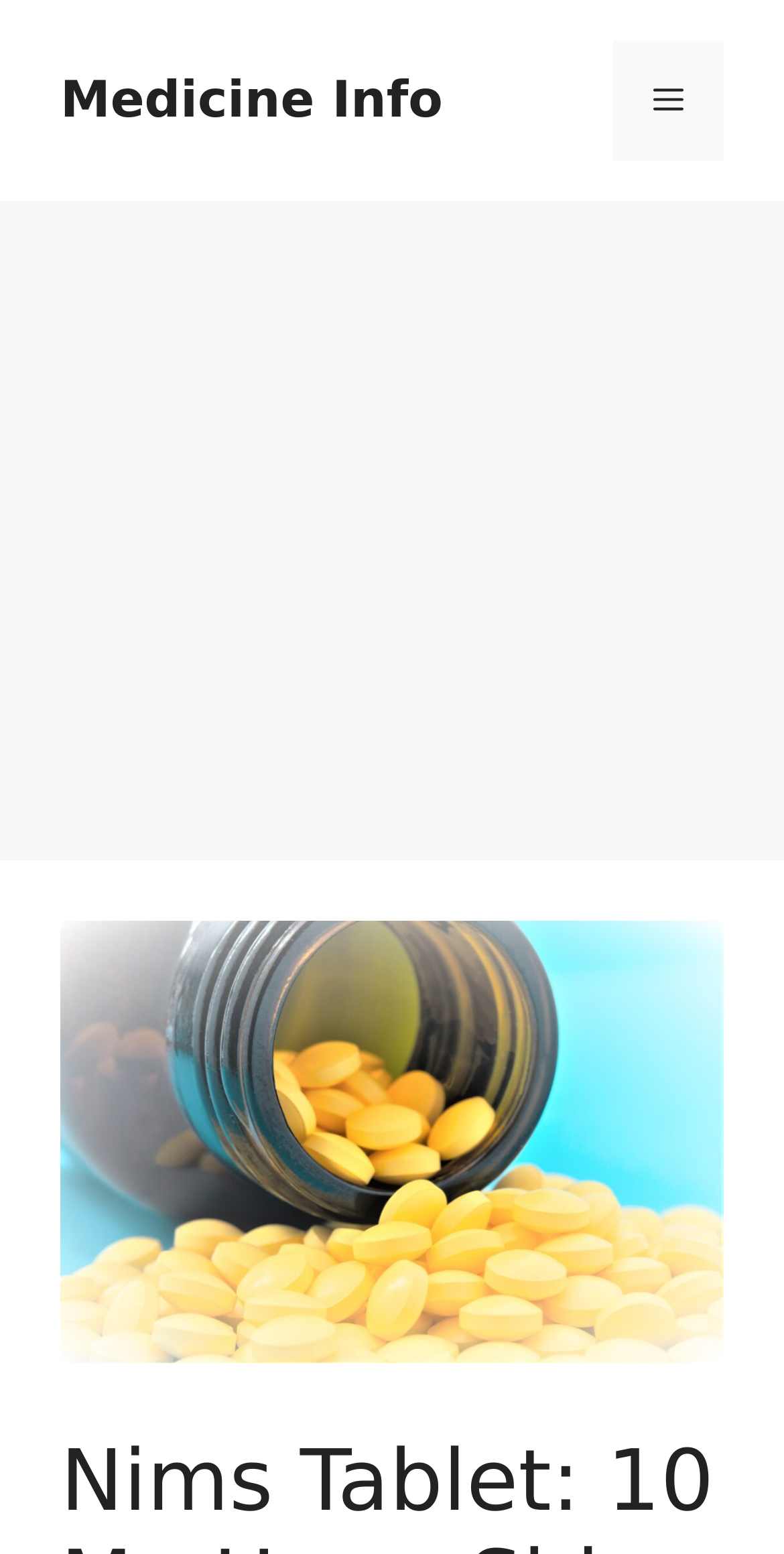Can you find and provide the main heading text of this webpage?

Nims Tablet: 10 Mg Uses, Side Effects, Prevention, and Awareness